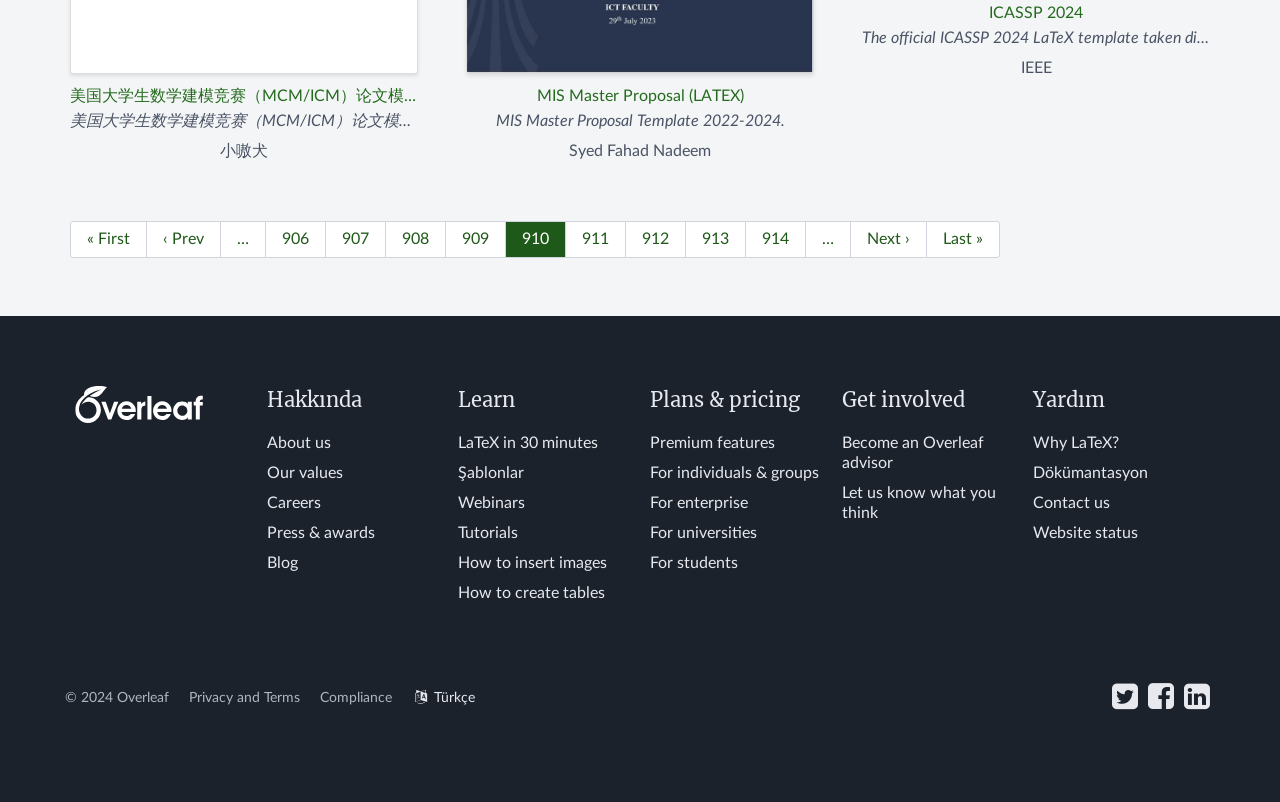Please specify the bounding box coordinates of the region to click in order to perform the following instruction: "Learn about LaTeX in 30 minutes".

[0.358, 0.542, 0.467, 0.562]